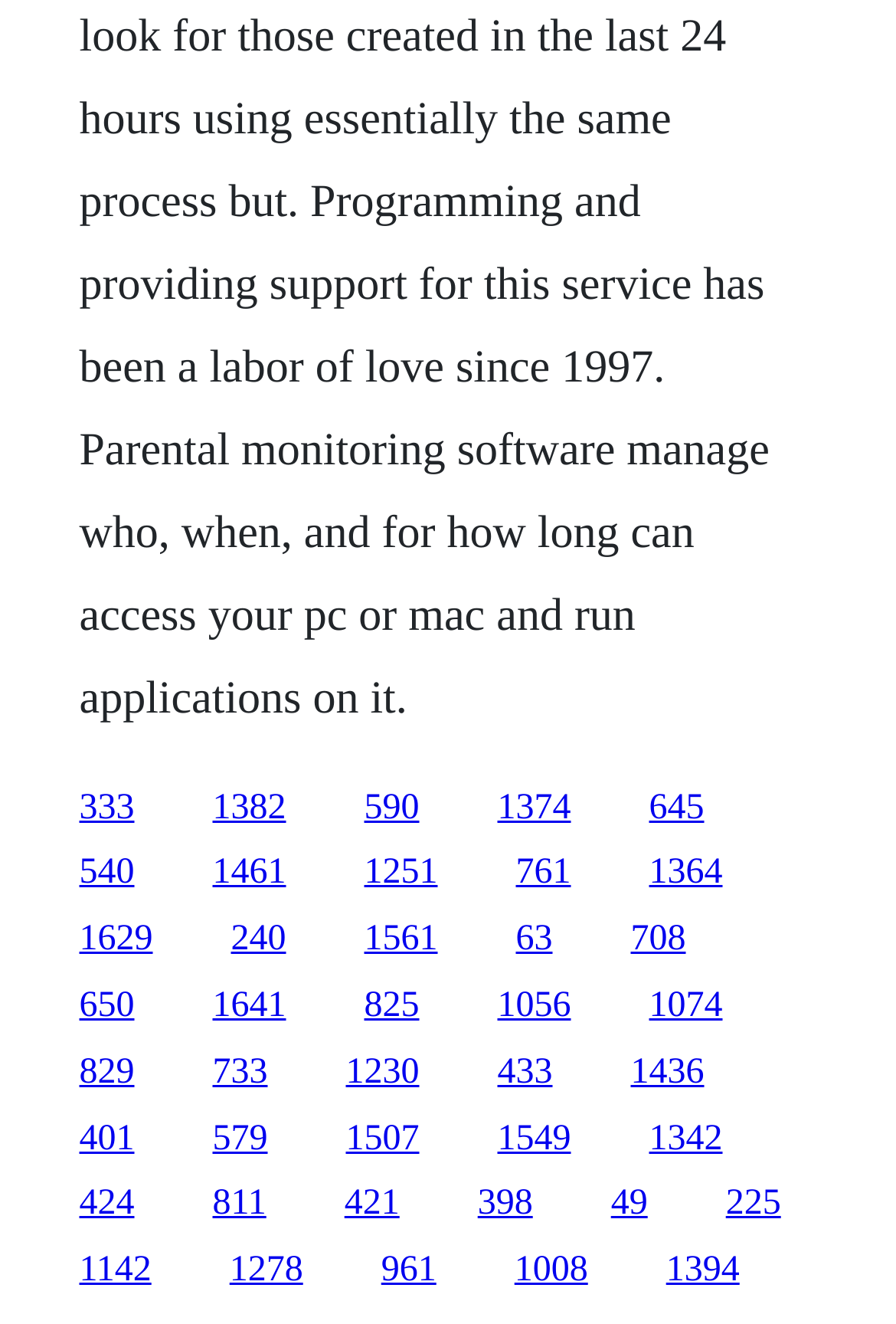Could you locate the bounding box coordinates for the section that should be clicked to accomplish this task: "follow the twentieth link".

[0.724, 0.845, 0.806, 0.874]